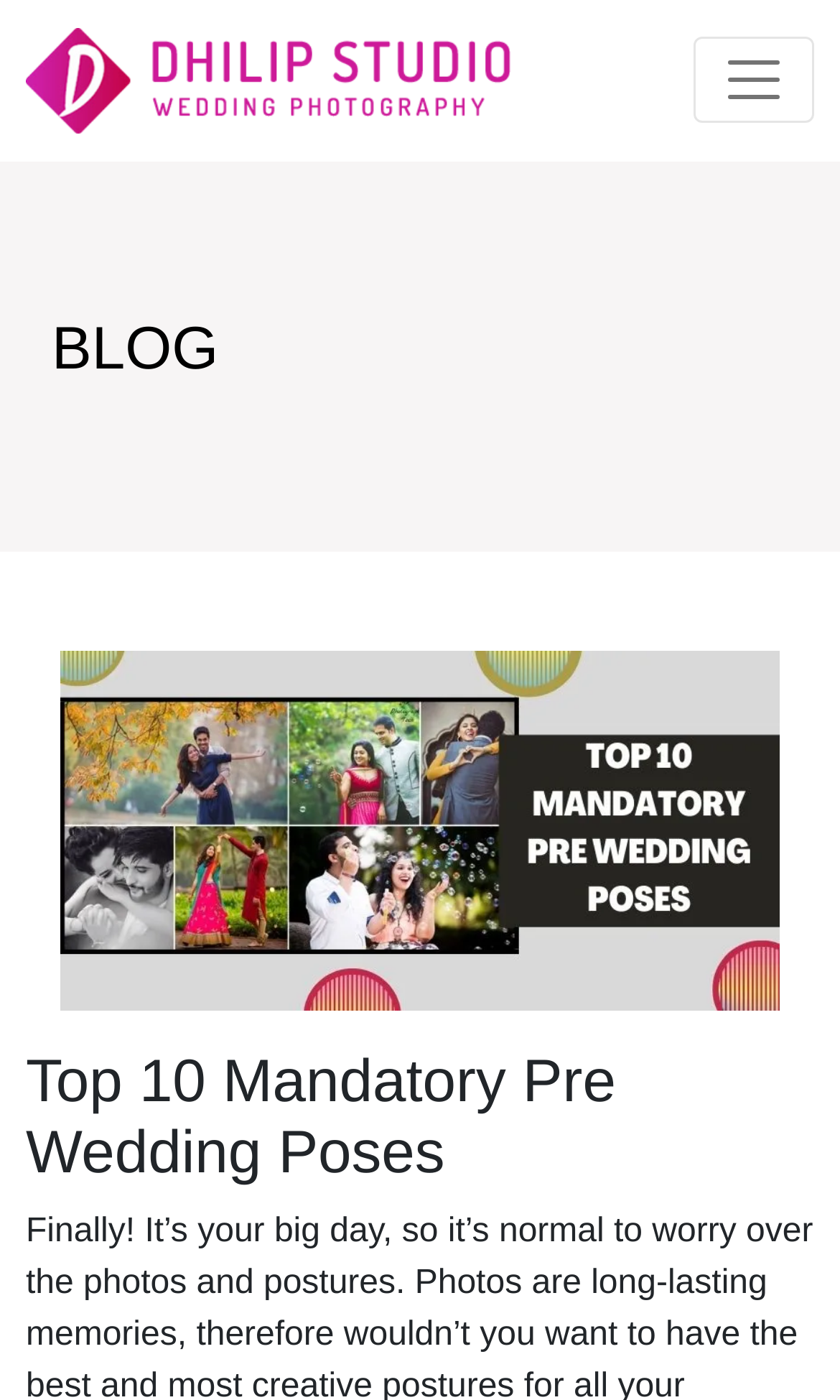What is the purpose of the button 'Toggle navigation'?
Based on the content of the image, thoroughly explain and answer the question.

The button 'Toggle navigation' has an attribute 'expanded' set to False, which suggests that it is used to expand or collapse the navigation section. Its purpose is to toggle the navigation menu.